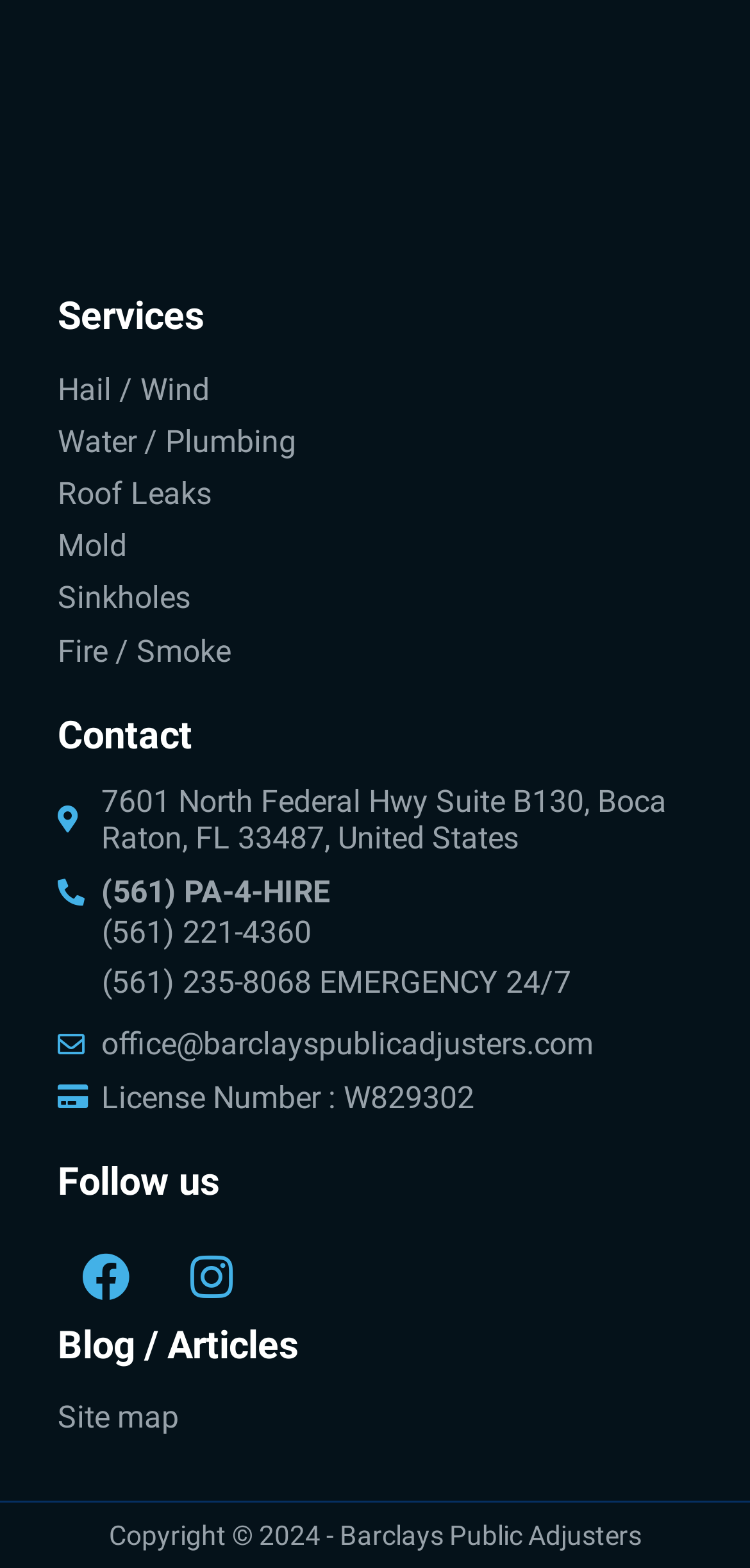Please identify the bounding box coordinates of the clickable area that will fulfill the following instruction: "Contact us". The coordinates should be in the format of four float numbers between 0 and 1, i.e., [left, top, right, bottom].

[0.077, 0.454, 0.256, 0.483]